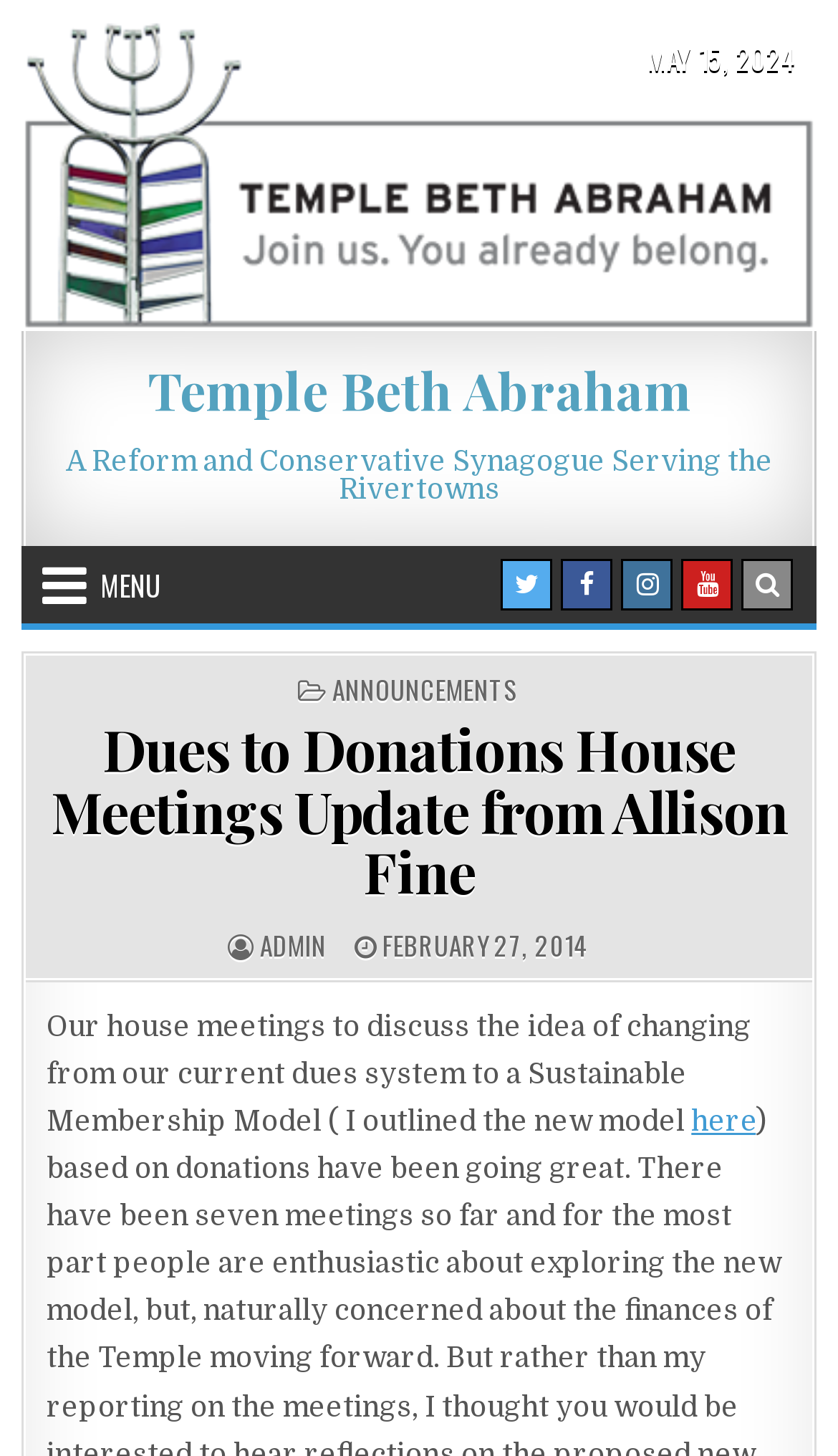What is the date of the post?
Using the information from the image, answer the question thoroughly.

I found the published date by looking at the 'PUBLISHED DATE:' label and the corresponding date 'FEBRUARY 27, 2014' next to it.